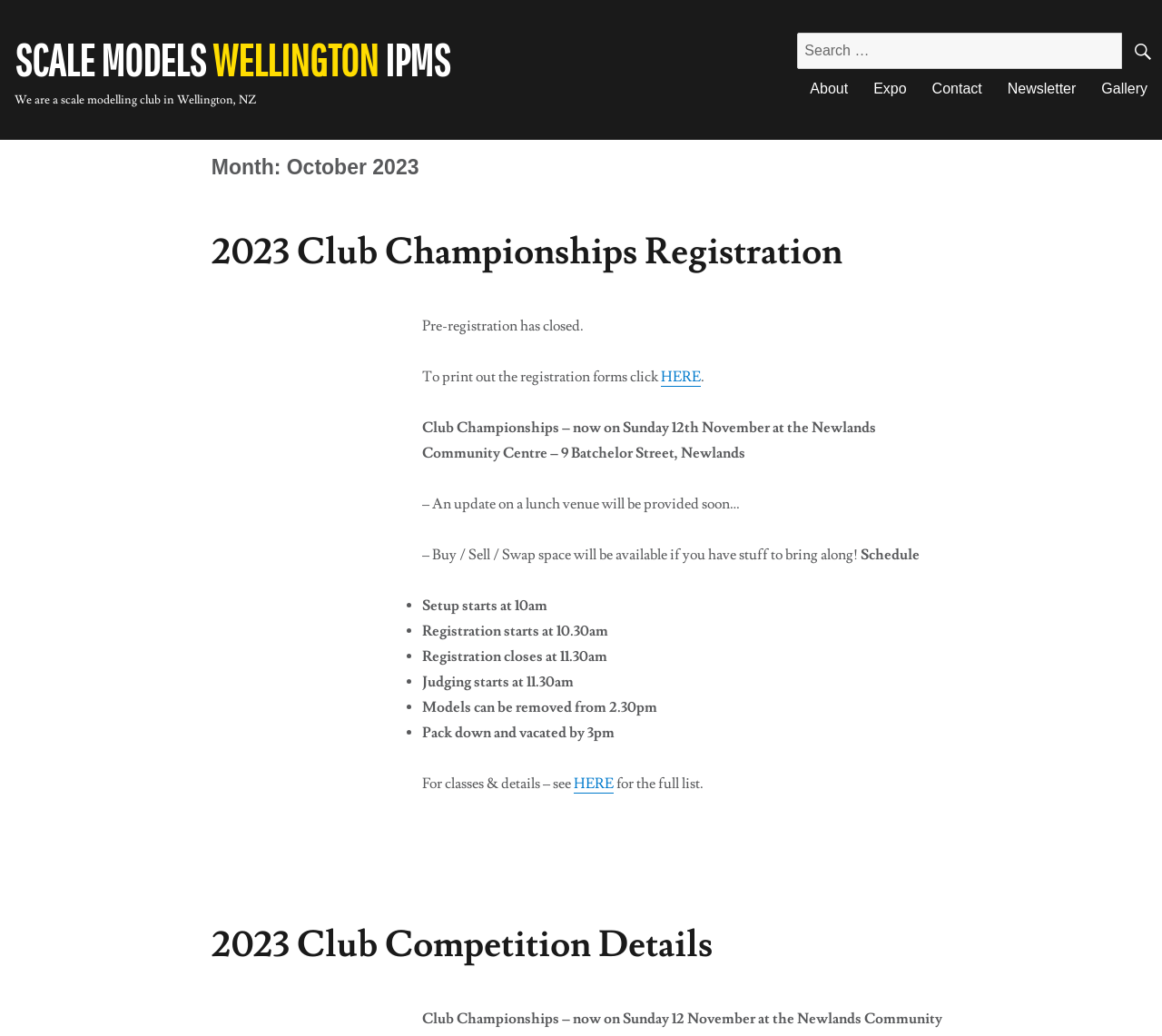Use one word or a short phrase to answer the question provided: 
What is the purpose of the 'Search for:' box?

To search the website